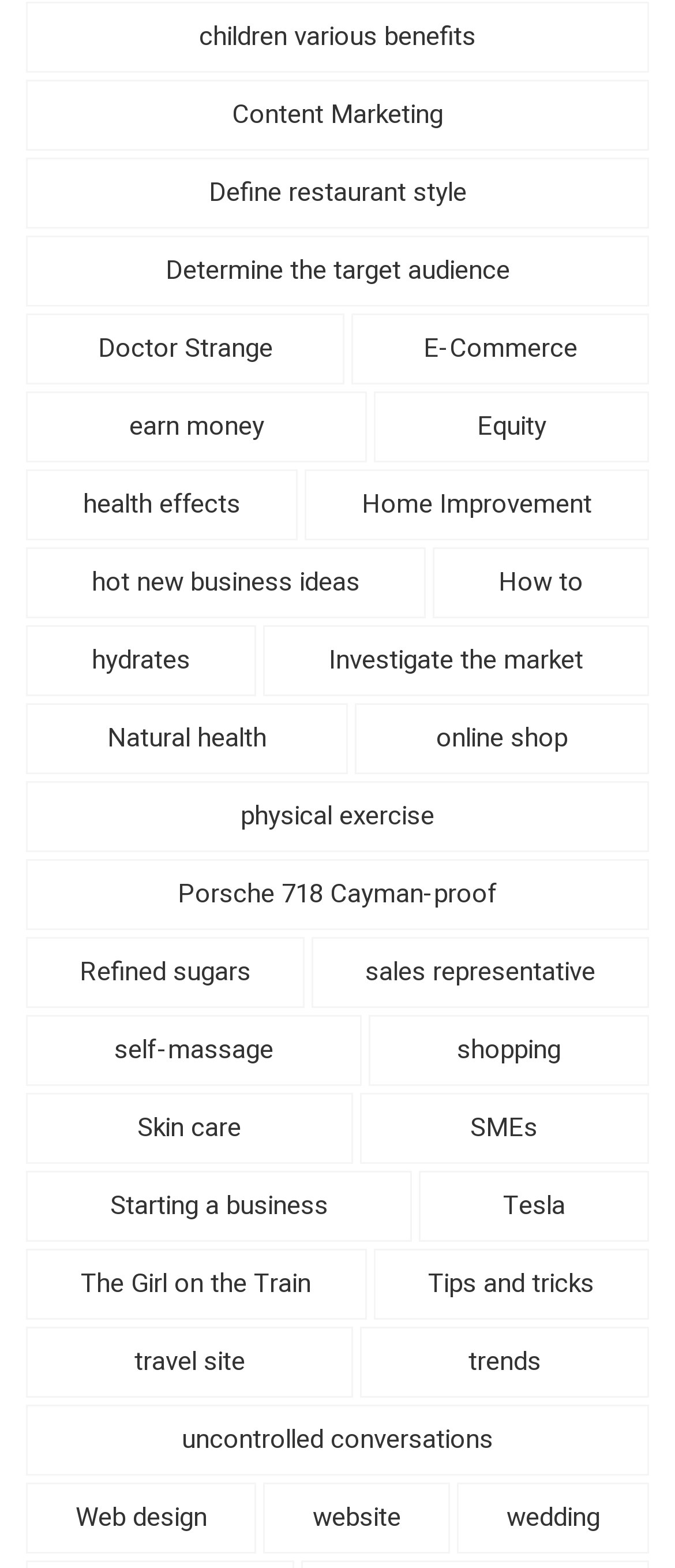Please provide a short answer using a single word or phrase for the question:
What is the topic of the link at the bottom right?

wedding